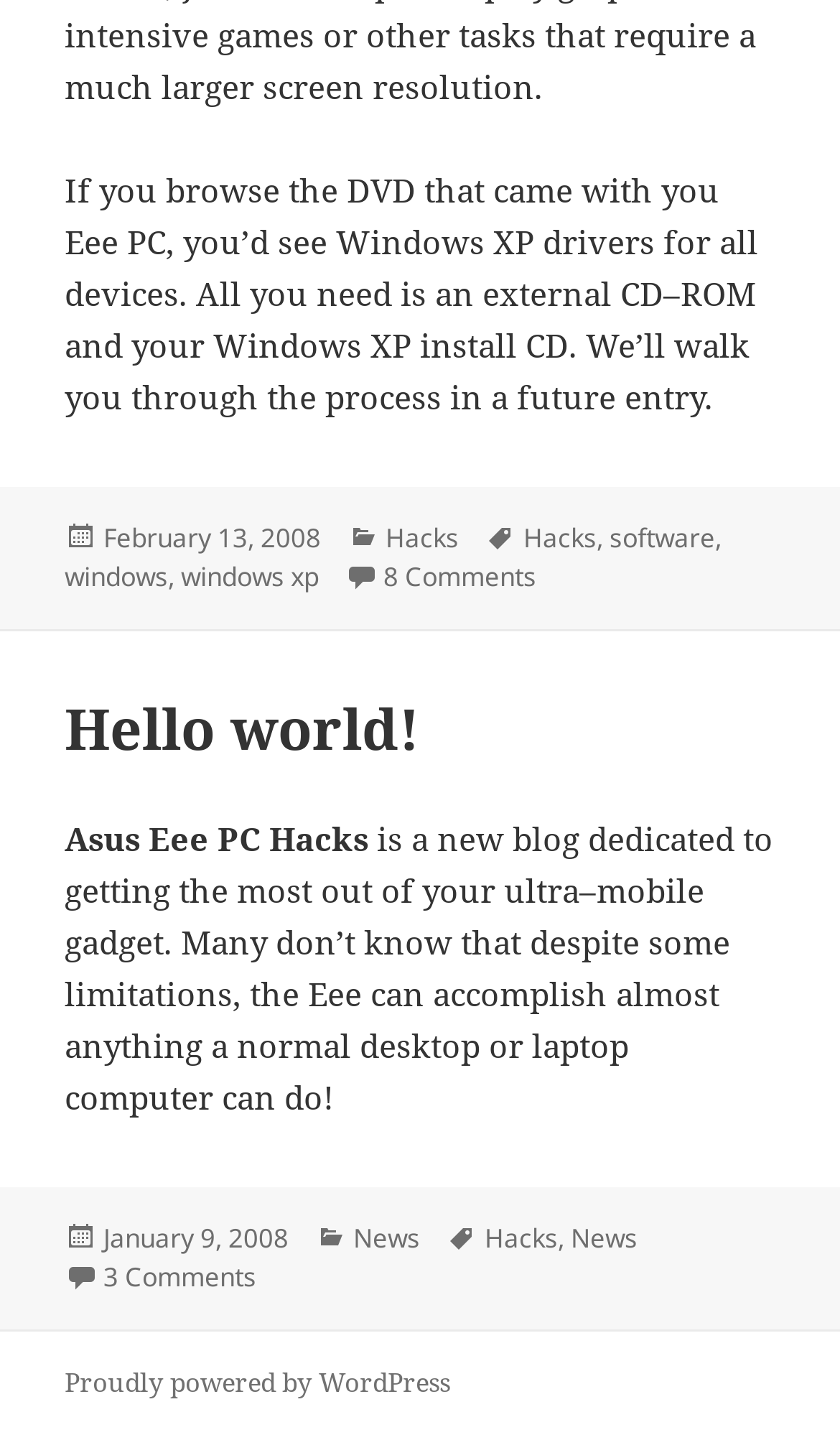Identify the bounding box for the UI element described as: "Proudly powered by WordPress". The coordinates should be four float numbers between 0 and 1, i.e., [left, top, right, bottom].

[0.077, 0.95, 0.536, 0.977]